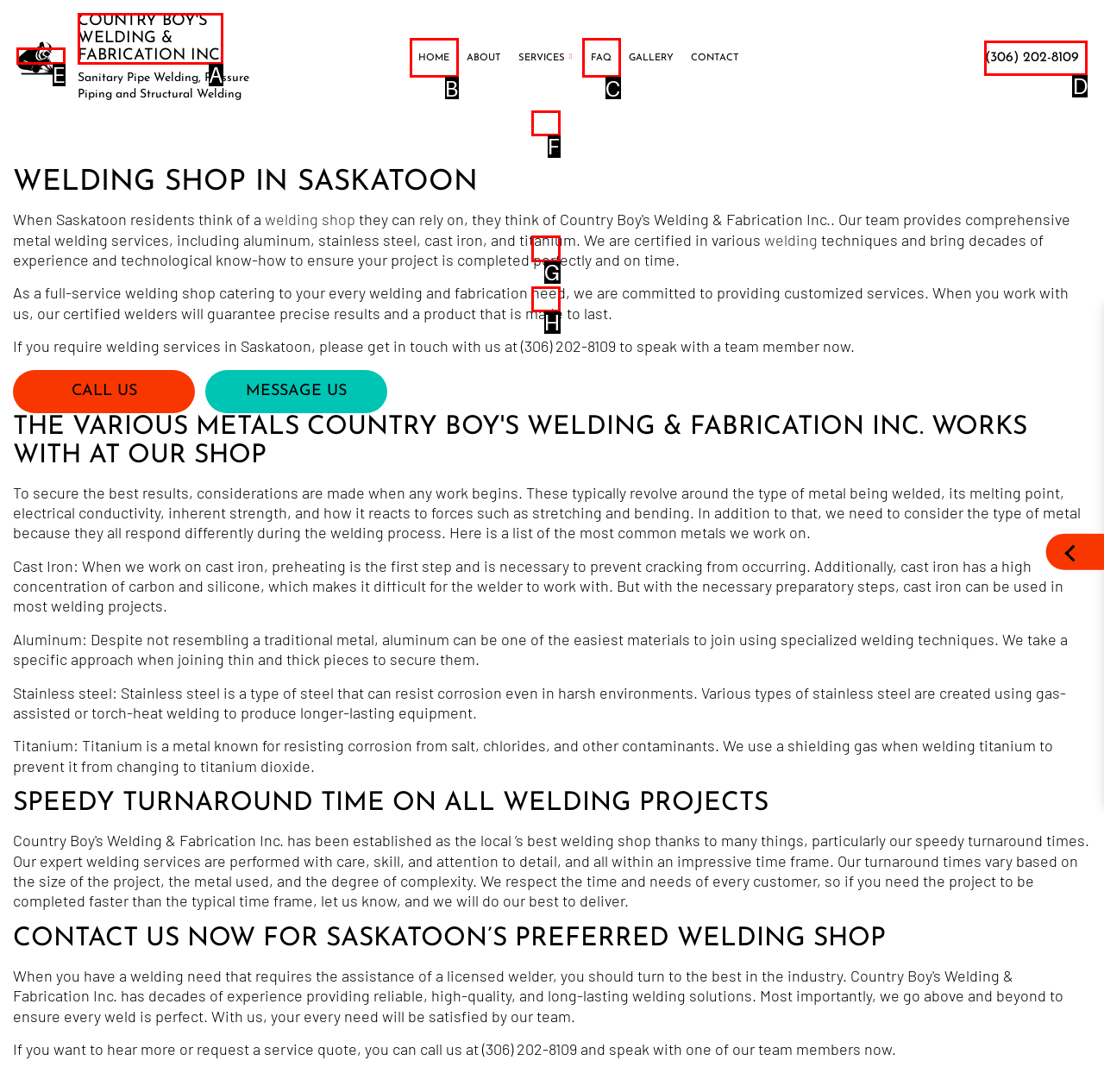Choose the HTML element that best fits the description: FAQ. Answer with the option's letter directly.

C